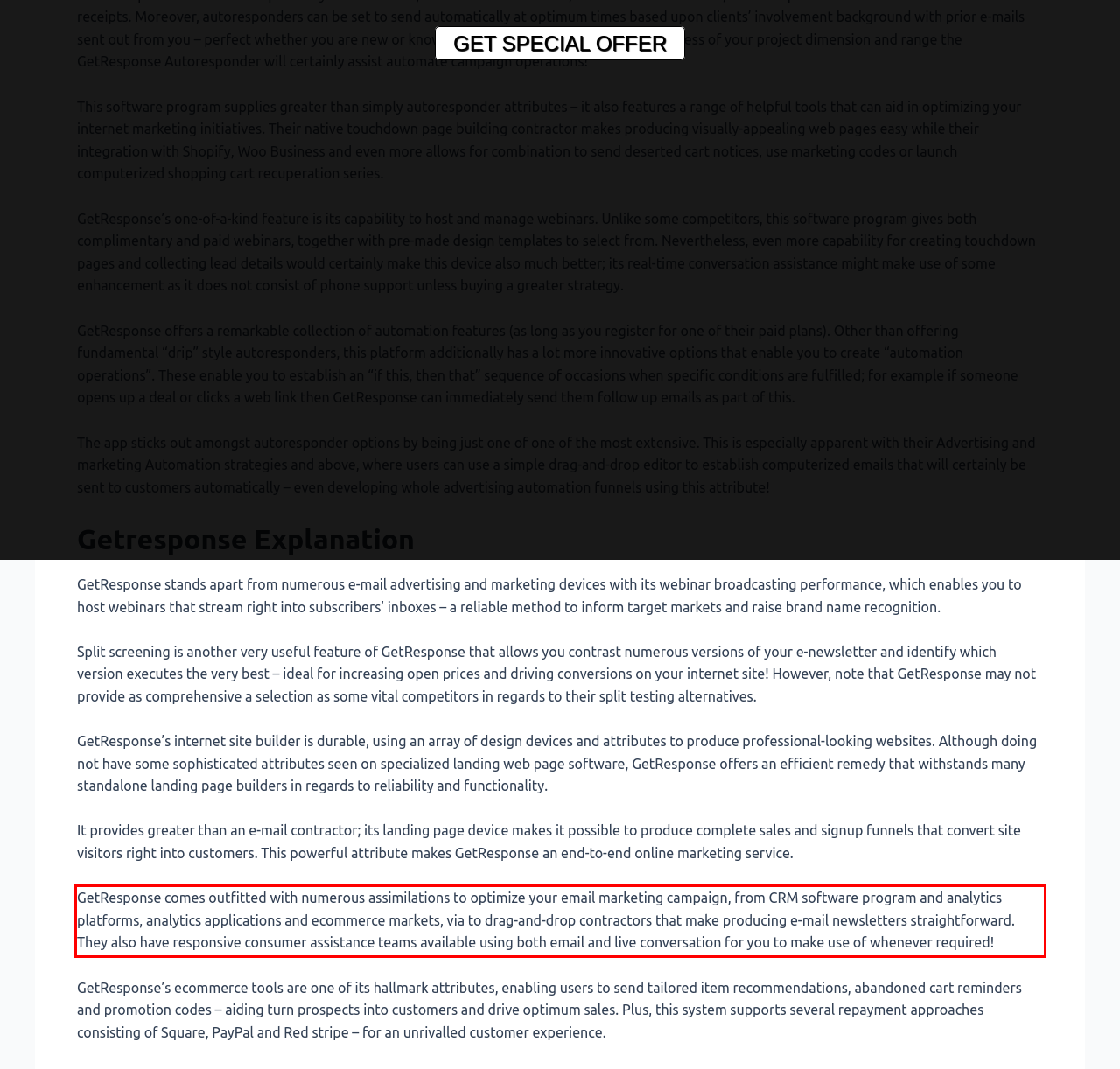Examine the webpage screenshot and use OCR to recognize and output the text within the red bounding box.

GetResponse comes outfitted with numerous assimilations to optimize your email marketing campaign, from CRM software program and analytics platforms, analytics applications and ecommerce markets, via to drag-and-drop contractors that make producing e-mail newsletters straightforward. They also have responsive consumer assistance teams available using both email and live conversation for you to make use of whenever required!